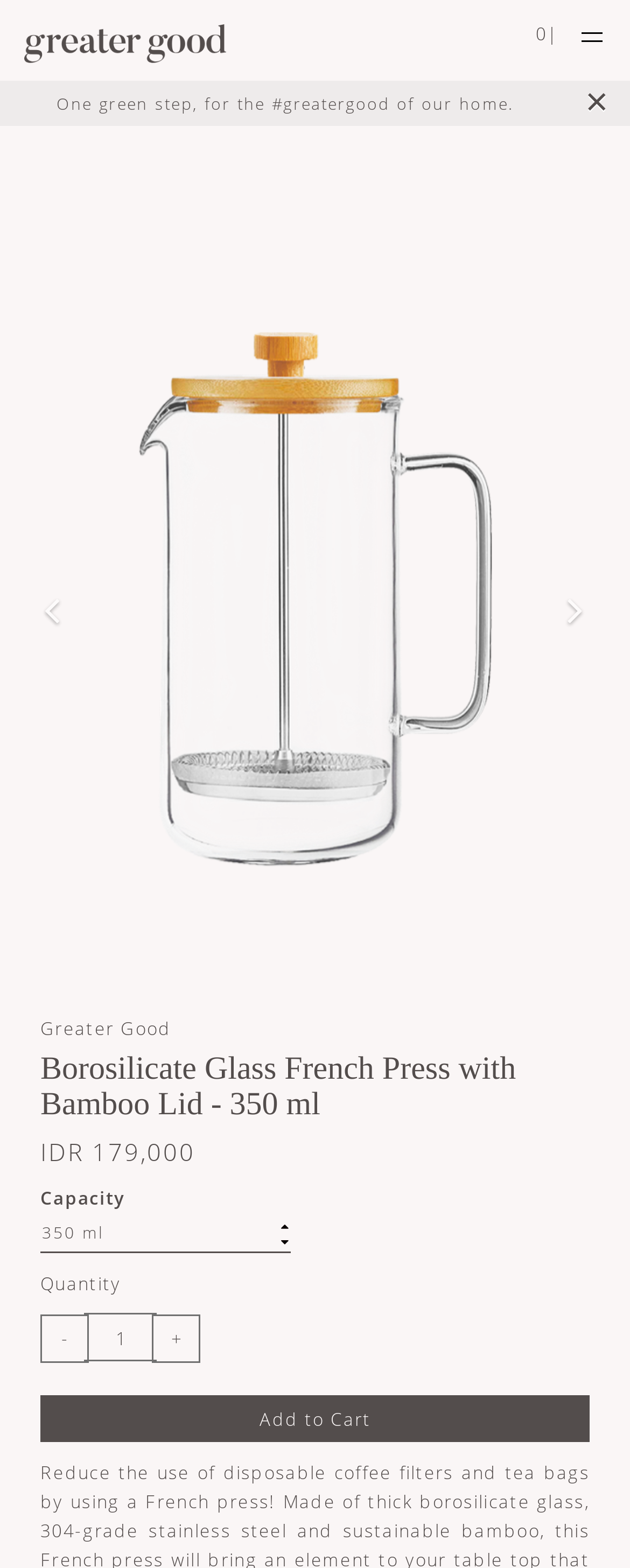What is the capacity of the product?
Look at the image and answer the question using a single word or phrase.

350 ml